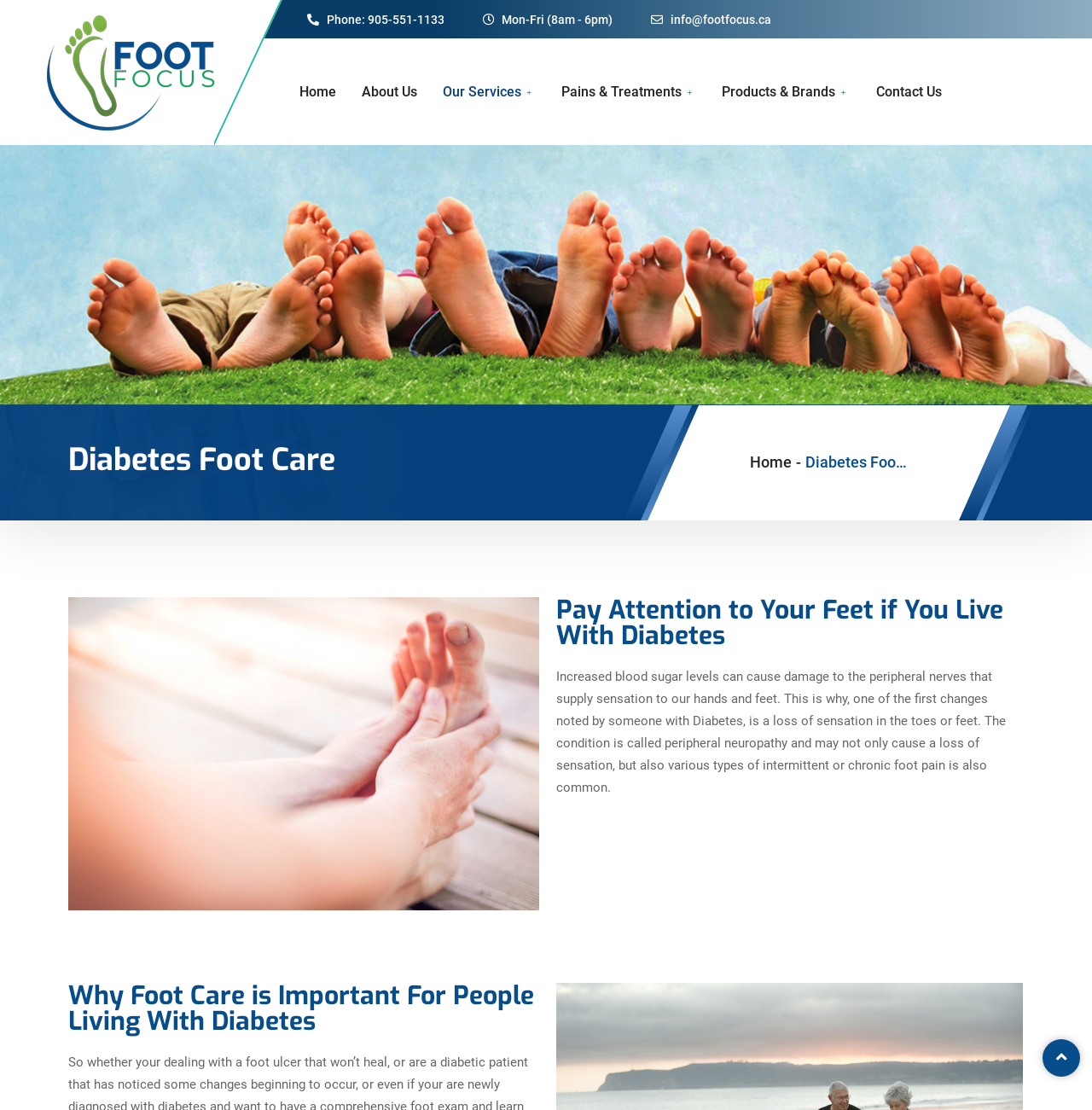What is the condition caused by increased blood sugar levels? Based on the image, give a response in one word or a short phrase.

Peripheral neuropathy